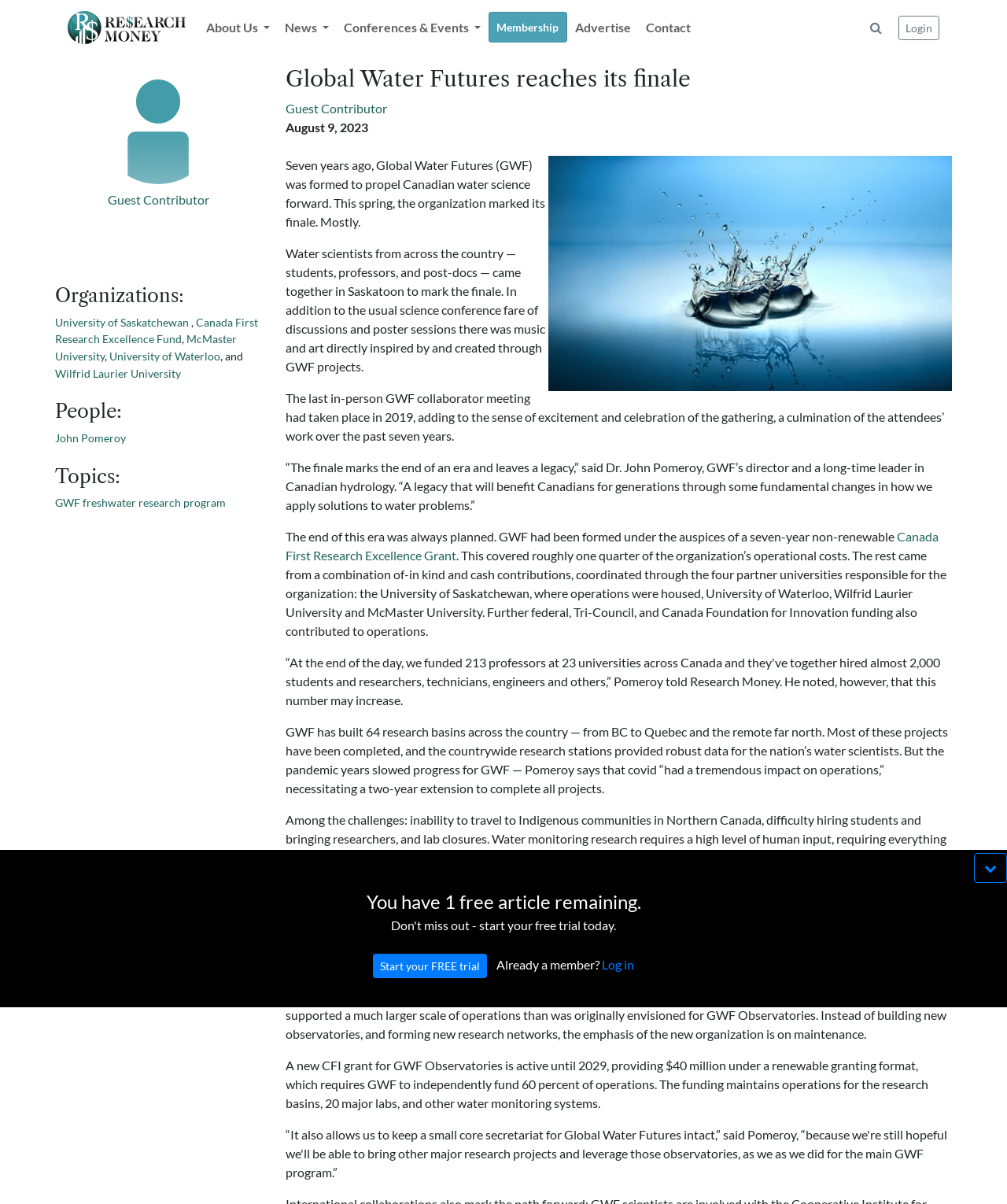Please specify the bounding box coordinates of the clickable region necessary for completing the following instruction: "Click the About Us button". The coordinates must consist of four float numbers between 0 and 1, i.e., [left, top, right, bottom].

[0.197, 0.01, 0.275, 0.036]